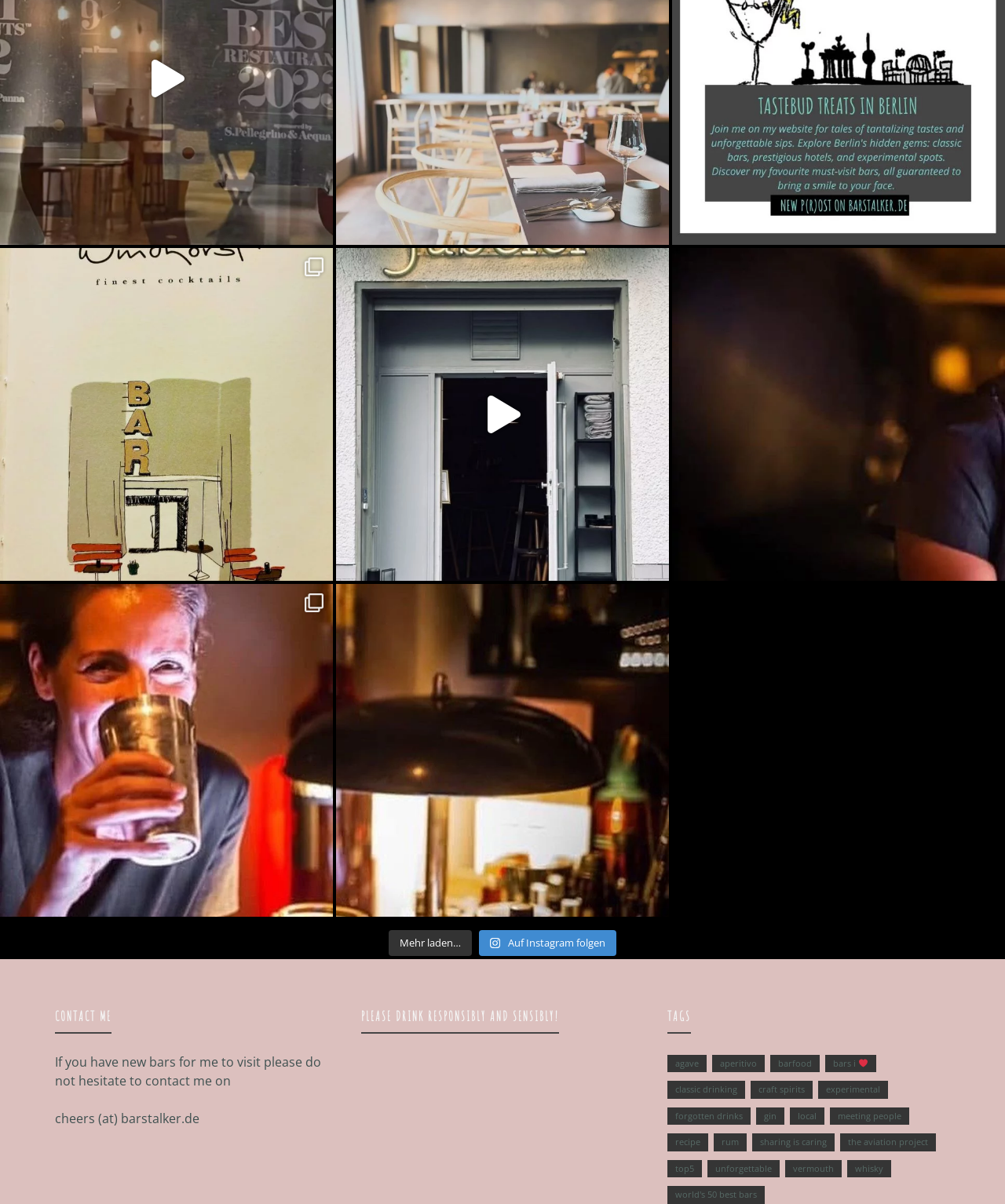Provide the bounding box for the UI element matching this description: "Mehr laden…".

[0.387, 0.772, 0.469, 0.794]